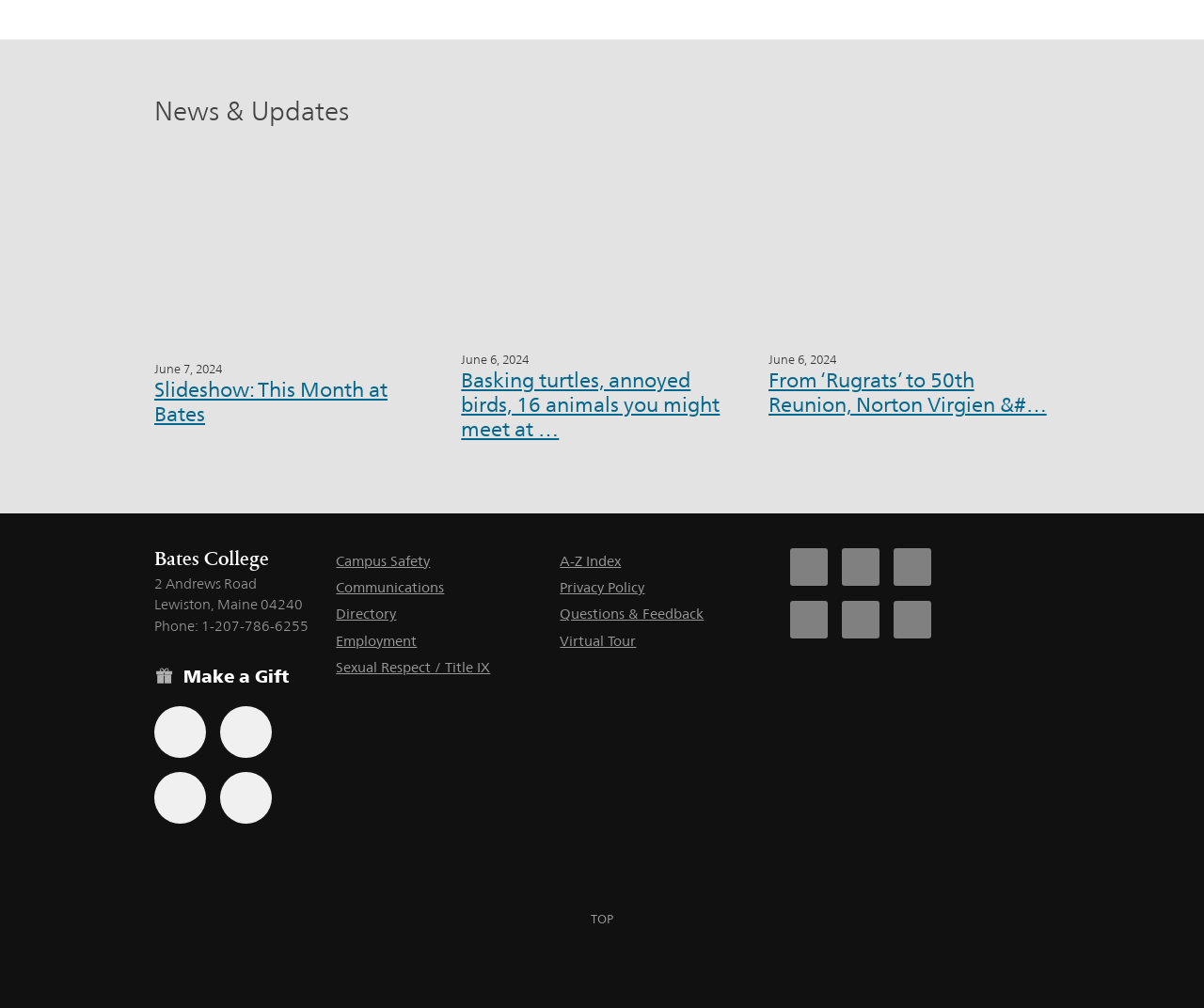Please determine the bounding box coordinates of the element to click on in order to accomplish the following task: "Visit the Campus Safety page". Ensure the coordinates are four float numbers ranging from 0 to 1, i.e., [left, top, right, bottom].

[0.279, 0.549, 0.357, 0.564]